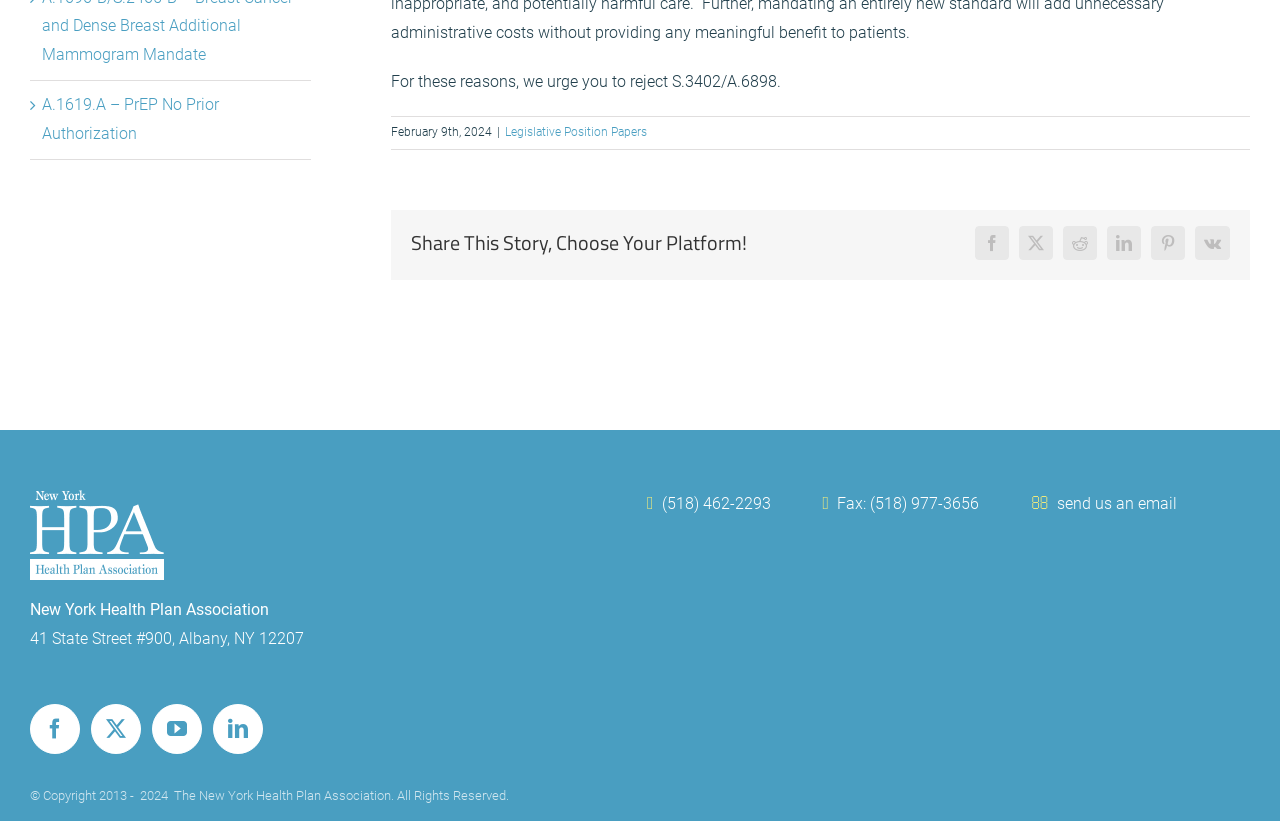What is the date mentioned in the webpage?
Examine the screenshot and reply with a single word or phrase.

February 9th, 2024